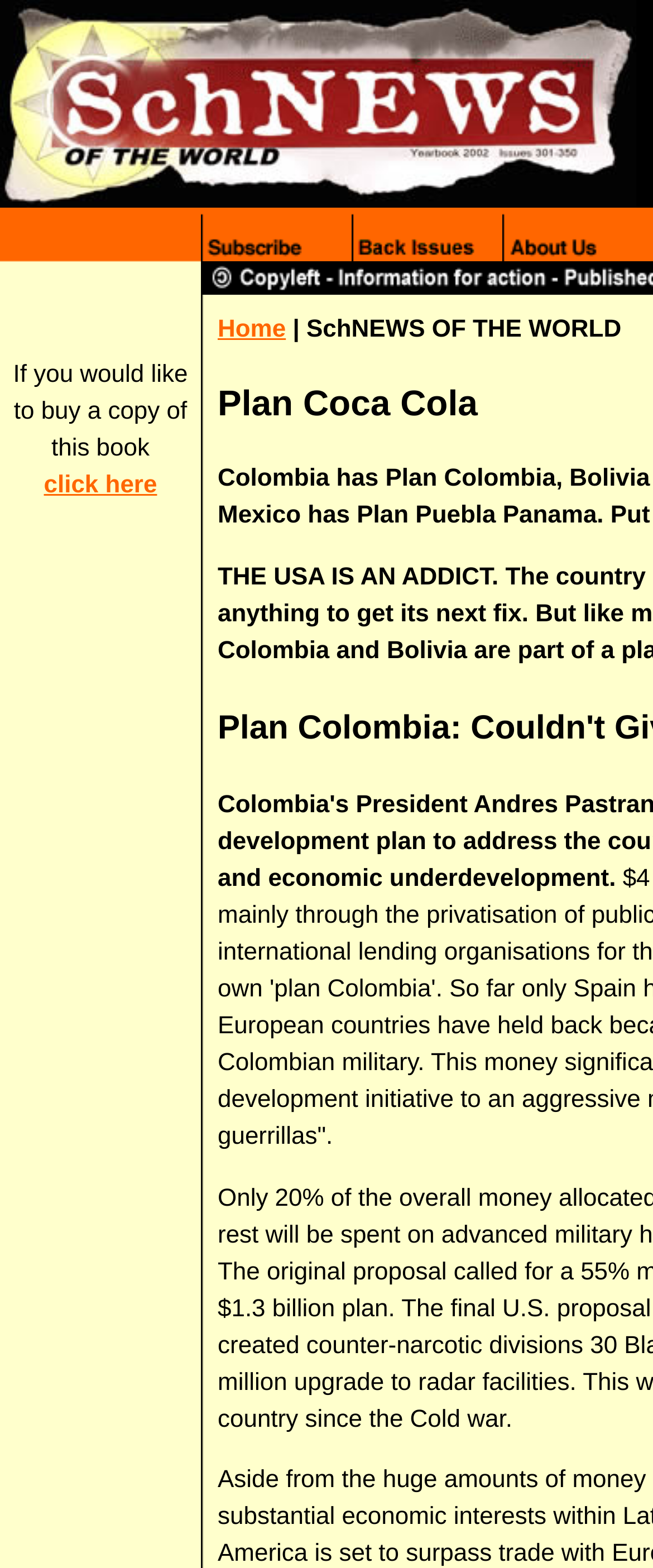Locate the bounding box of the UI element described by: "click here" in the given webpage screenshot.

[0.067, 0.301, 0.241, 0.318]